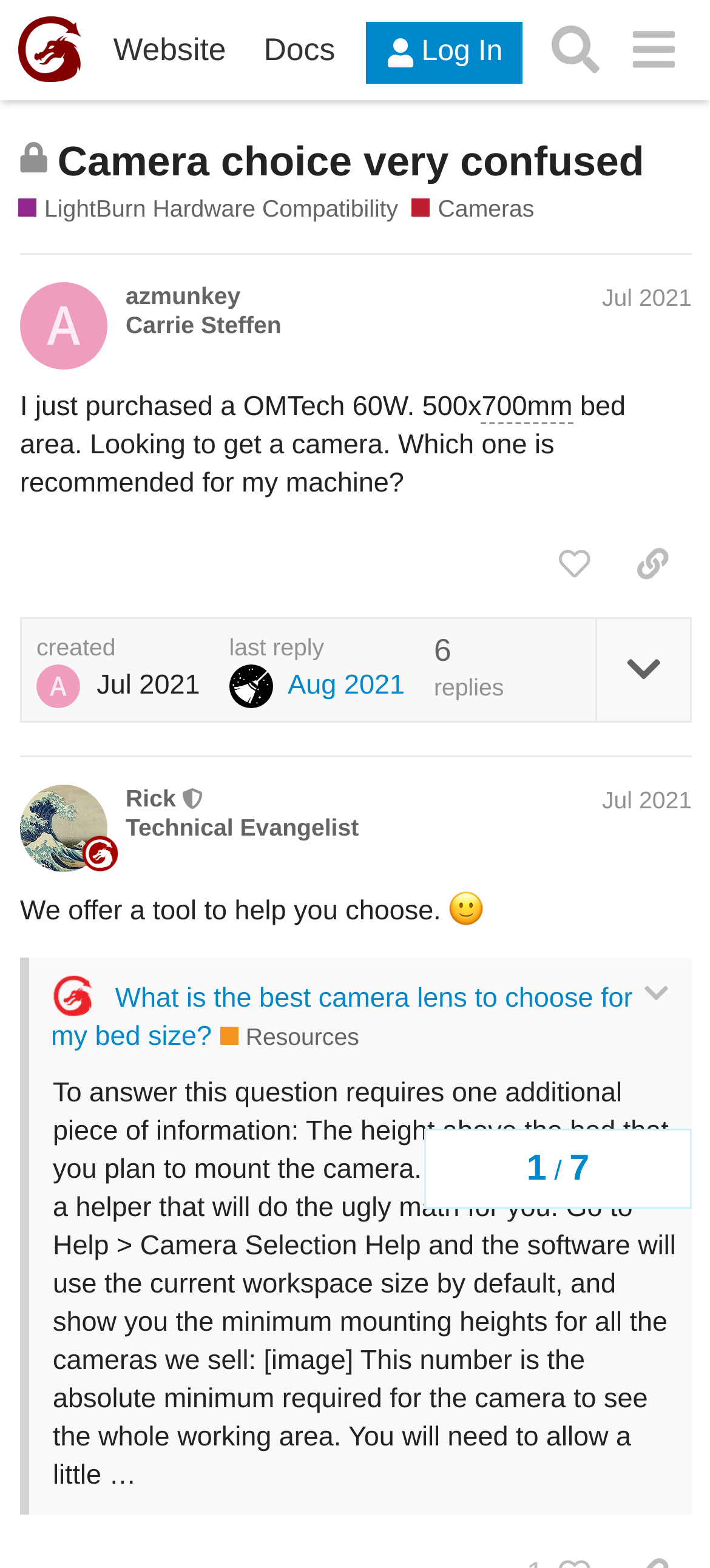Please pinpoint the bounding box coordinates for the region I should click to adhere to this instruction: "Search for topics".

[0.755, 0.007, 0.865, 0.057]